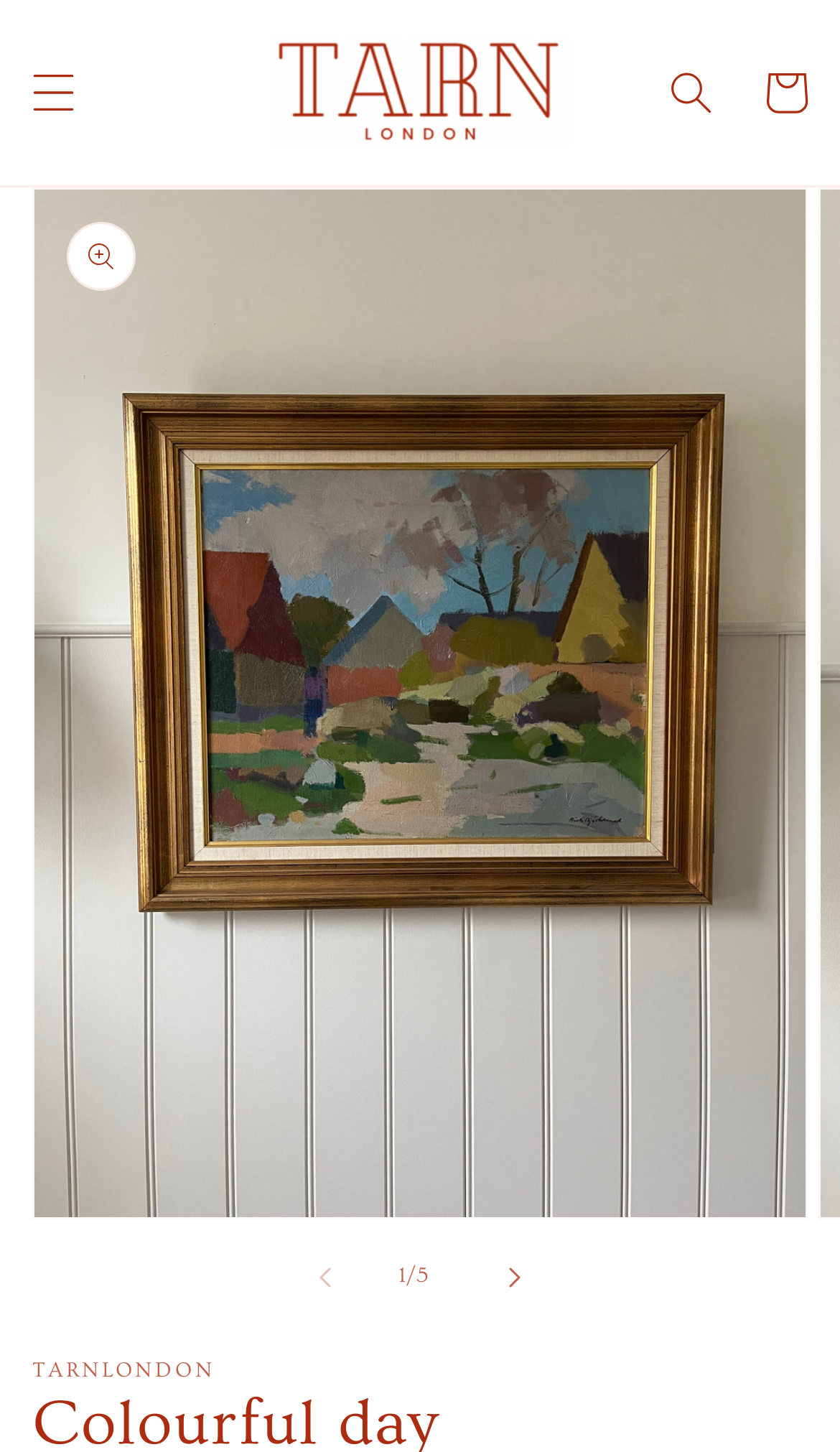Reply to the question with a brief word or phrase: What type of content is displayed in the 'Gallery Viewer' region?

Images